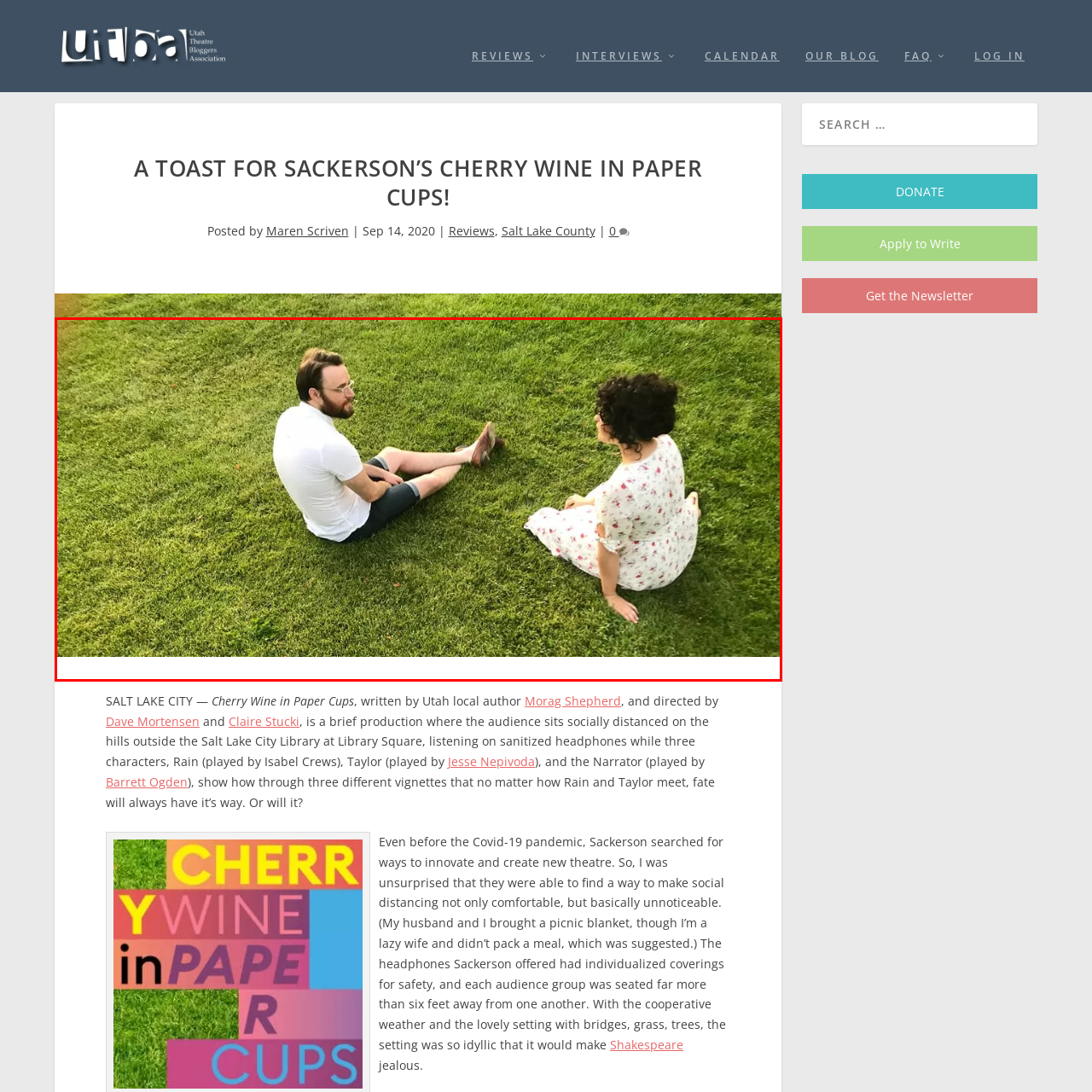Where are the two characters seated?
Carefully examine the image highlighted by the red bounding box and provide a detailed answer to the question.

The image captures an intimate moment between the two characters, who are seated on a picturesque outdoor area, specifically a lush green lawn, which complements the socially distanced format of the performance.